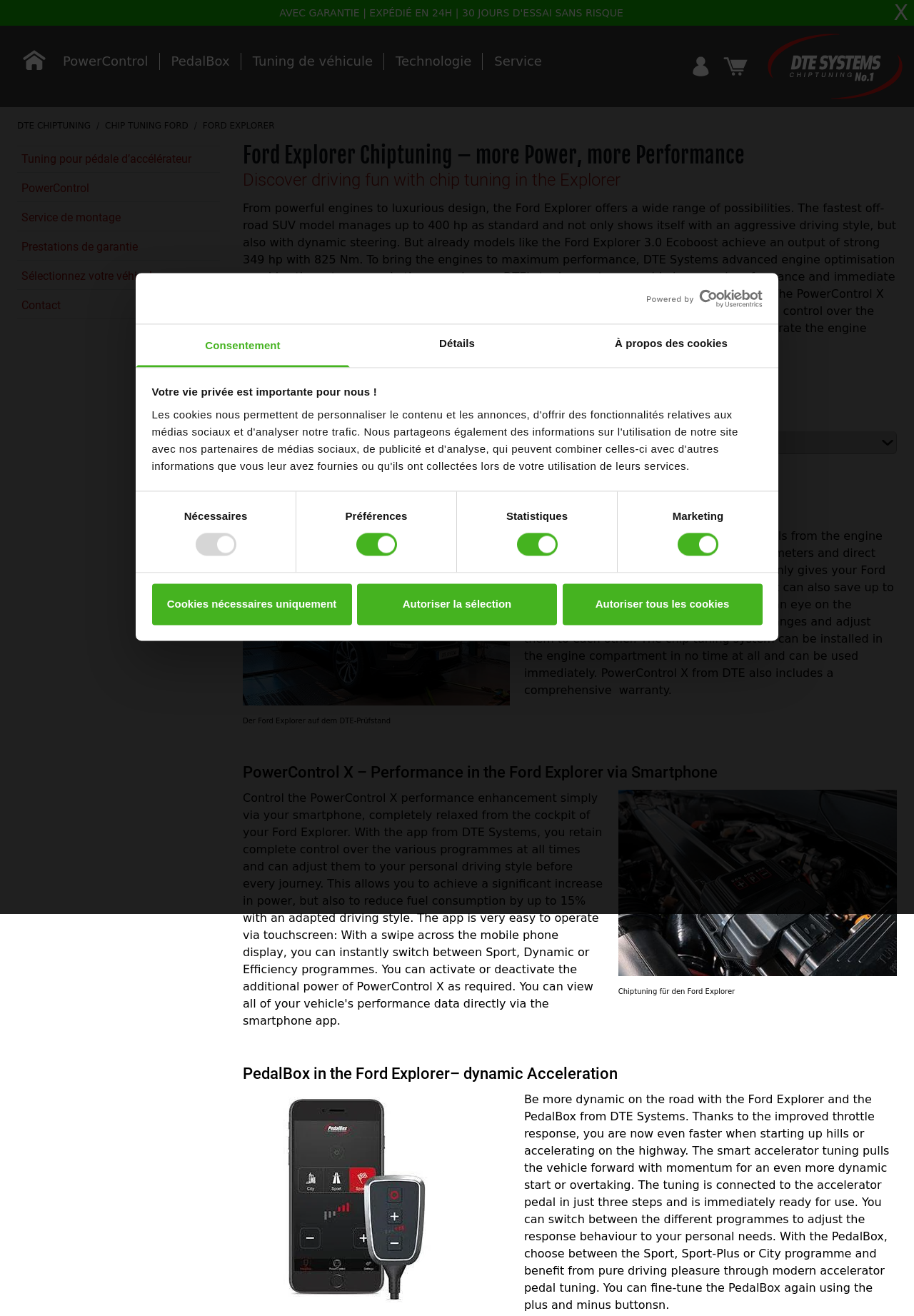Respond with a single word or phrase:
What is the warranty offered by DTE Systems?

Comprehensive warranty